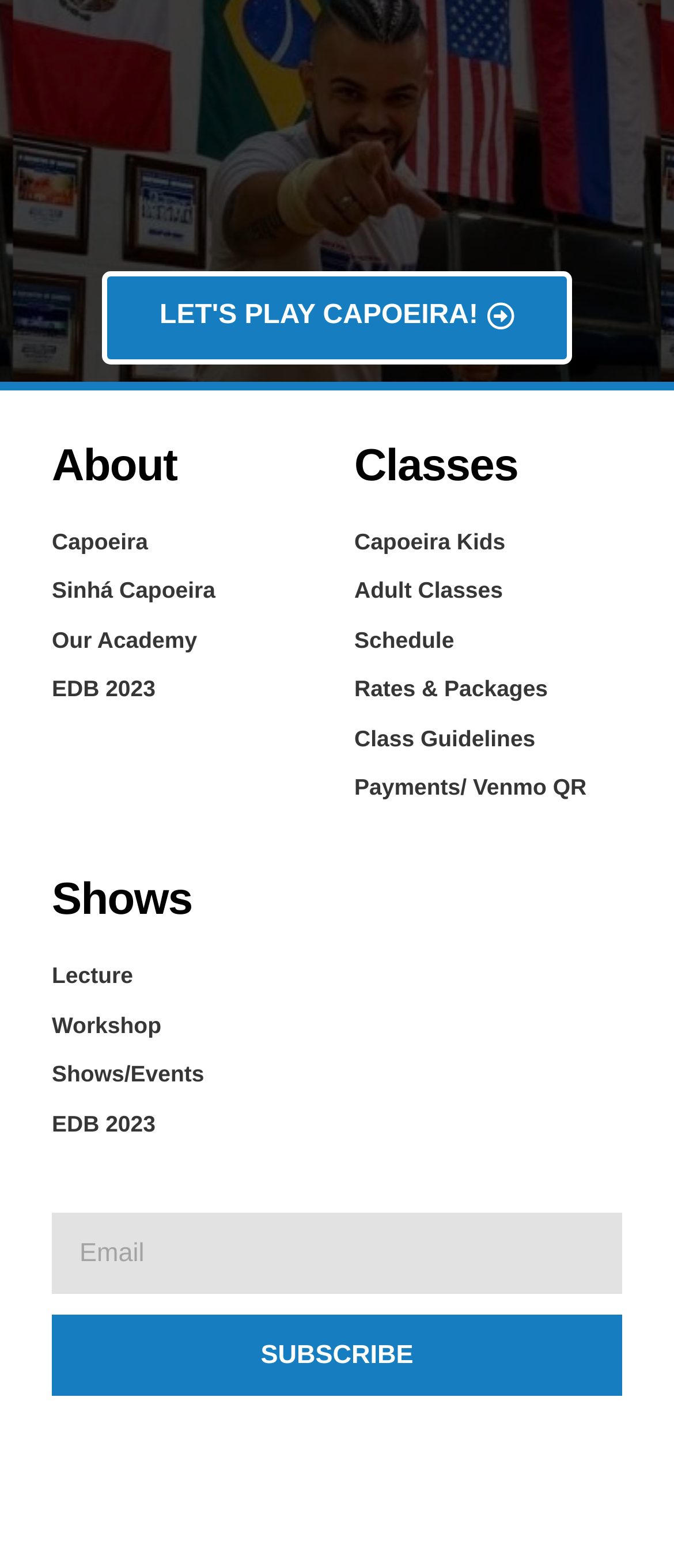Please identify the bounding box coordinates of the clickable area that will allow you to execute the instruction: "Click on the 'SUBSCRIBE' button".

[0.077, 0.838, 0.923, 0.89]